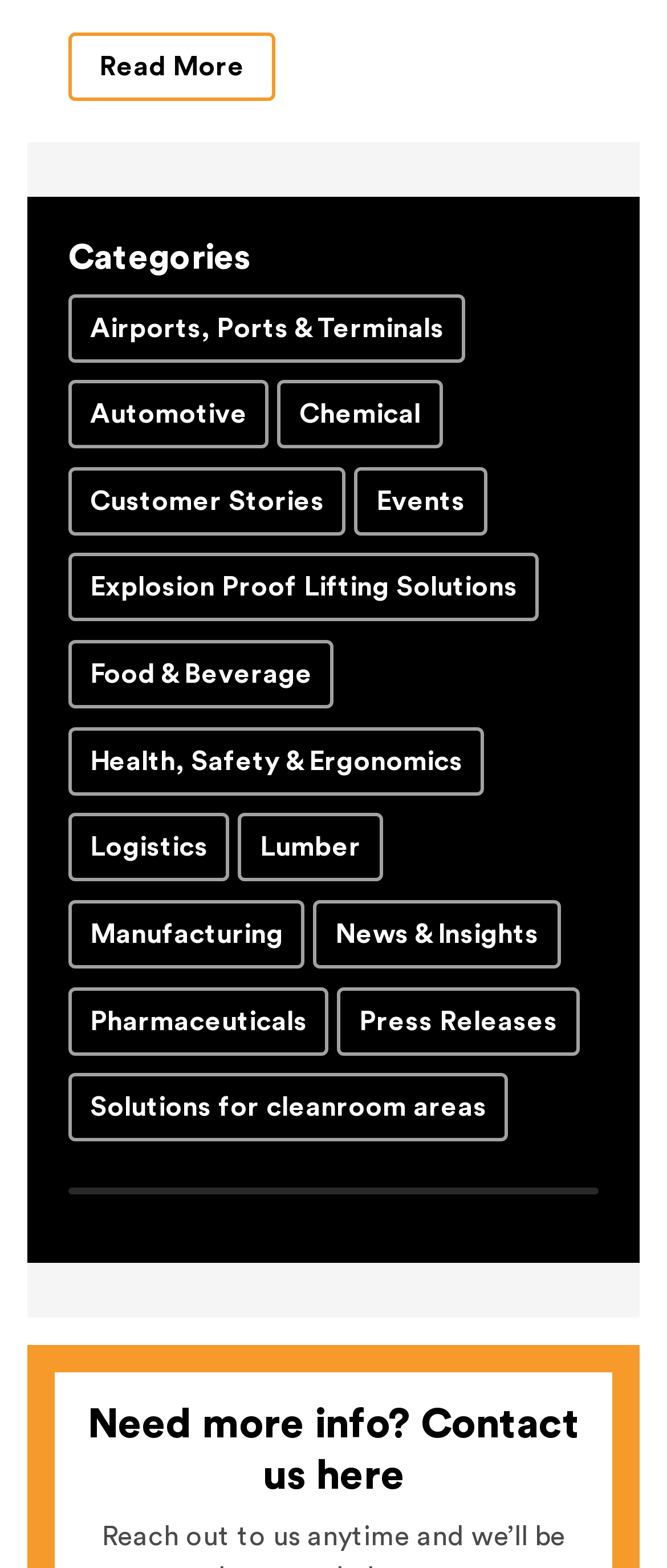Locate the bounding box coordinates of the segment that needs to be clicked to meet this instruction: "Read more about the company".

[0.103, 0.02, 0.413, 0.064]